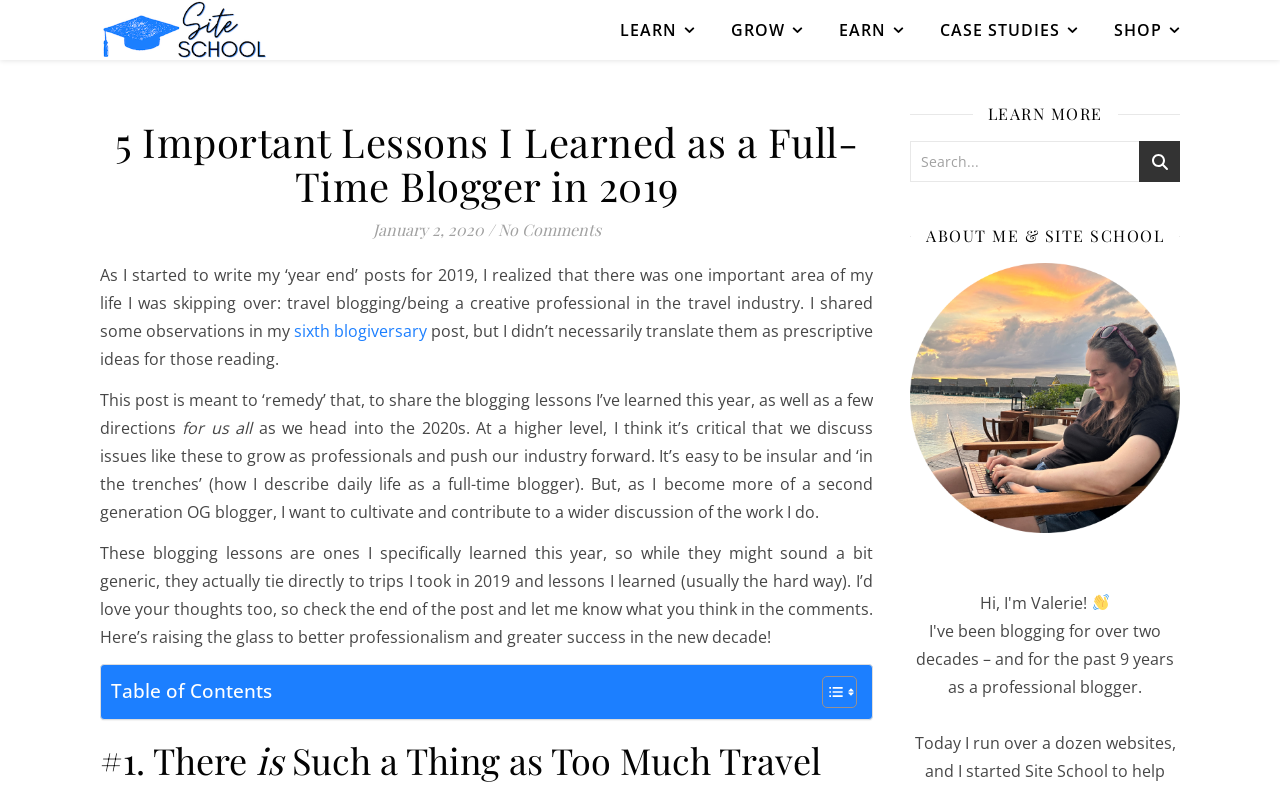Find the bounding box coordinates for the element that must be clicked to complete the instruction: "Click on 'Site School' link". The coordinates should be four float numbers between 0 and 1, indicated as [left, top, right, bottom].

[0.078, 0.0, 0.211, 0.076]